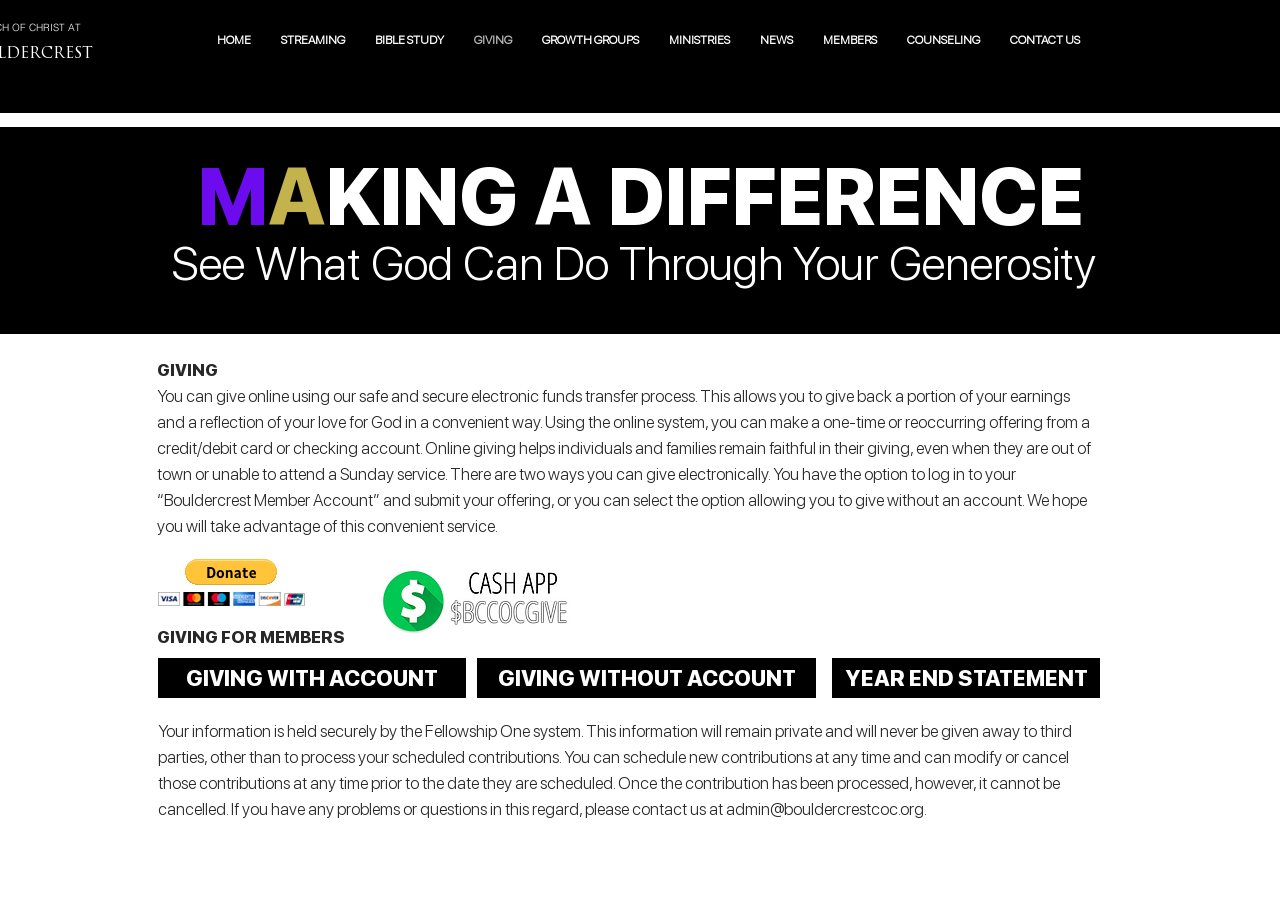From the element description GIVING WITHOUT ACCOUNT, predict the bounding box coordinates of the UI element. The coordinates must be specified in the format (top-left x, top-left y, bottom-right x, bottom-right y) and should be within the 0 to 1 range.

[0.373, 0.714, 0.638, 0.758]